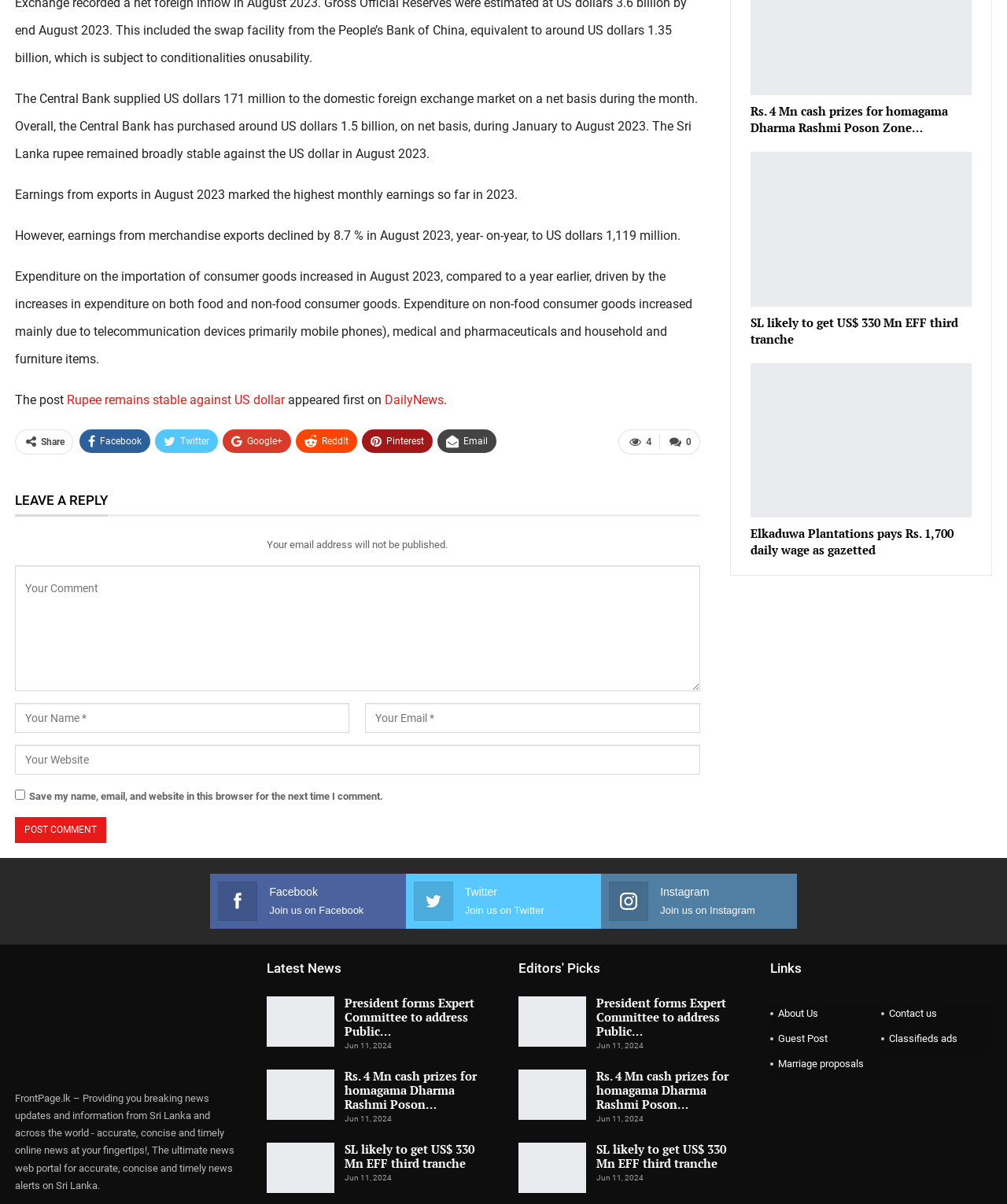Determine the bounding box coordinates for the UI element matching this description: "About Us".

[0.765, 0.834, 0.875, 0.854]